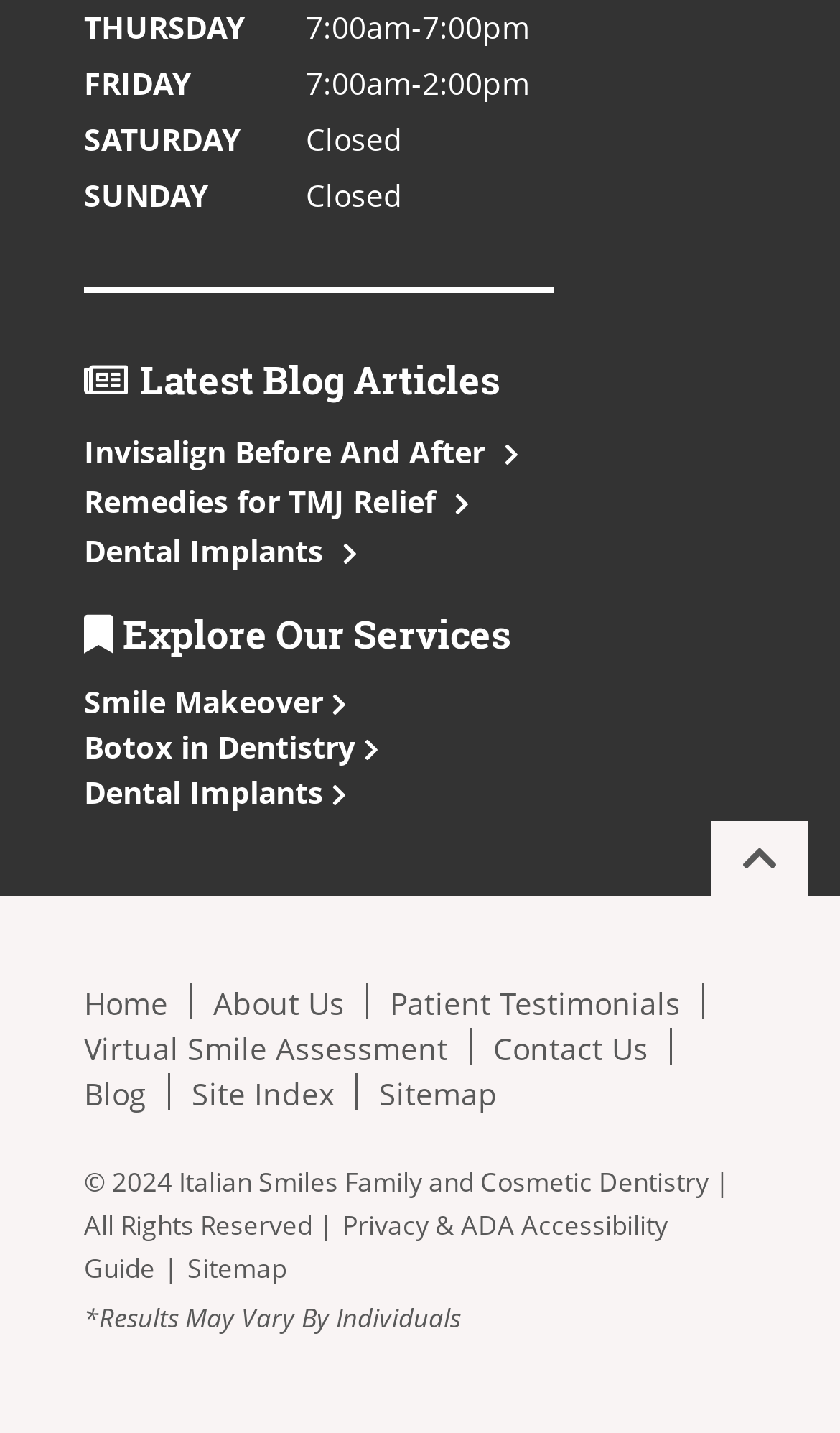Pinpoint the bounding box coordinates of the element you need to click to execute the following instruction: "Explore smile makeover services". The bounding box should be represented by four float numbers between 0 and 1, in the format [left, top, right, bottom].

[0.1, 0.476, 0.413, 0.504]